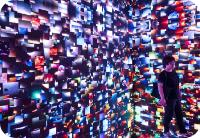Are the visuals in the installation monochromatic? Using the information from the screenshot, answer with a single word or phrase.

No